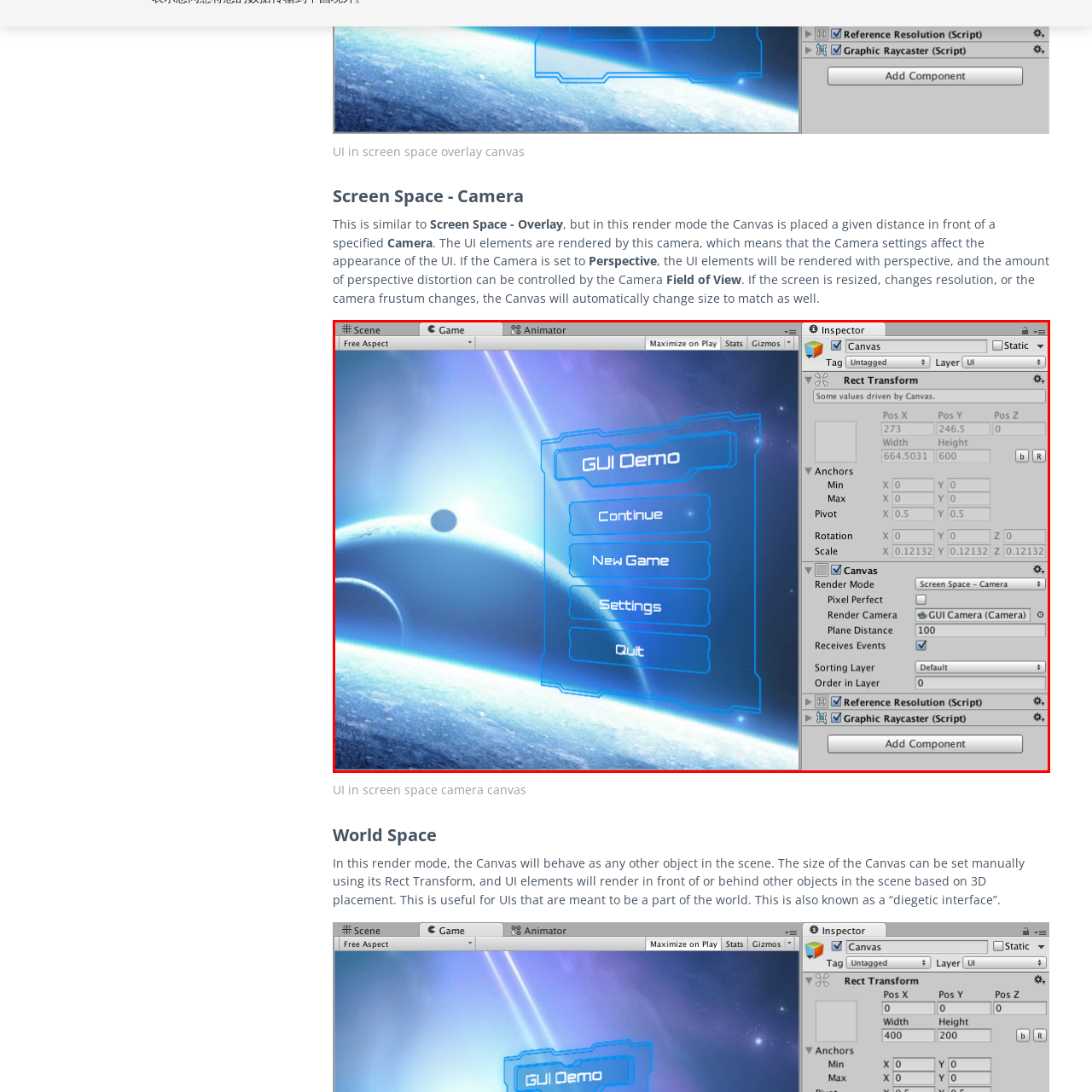View the portion of the image inside the red box and respond to the question with a succinct word or phrase: What is the purpose of the Unity Inspector panel?

To edit the interface